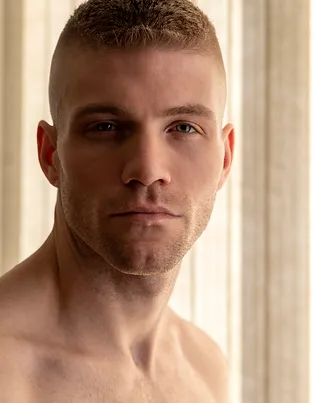Can you look at the image and give a comprehensive answer to the question:
What is Adam's profession?

The caption states that Adam Houston is a 'dancer', and further elaborates on his background in dance, including his work with Giordano Dance Chicago as a company member, choreographer, and teacher.